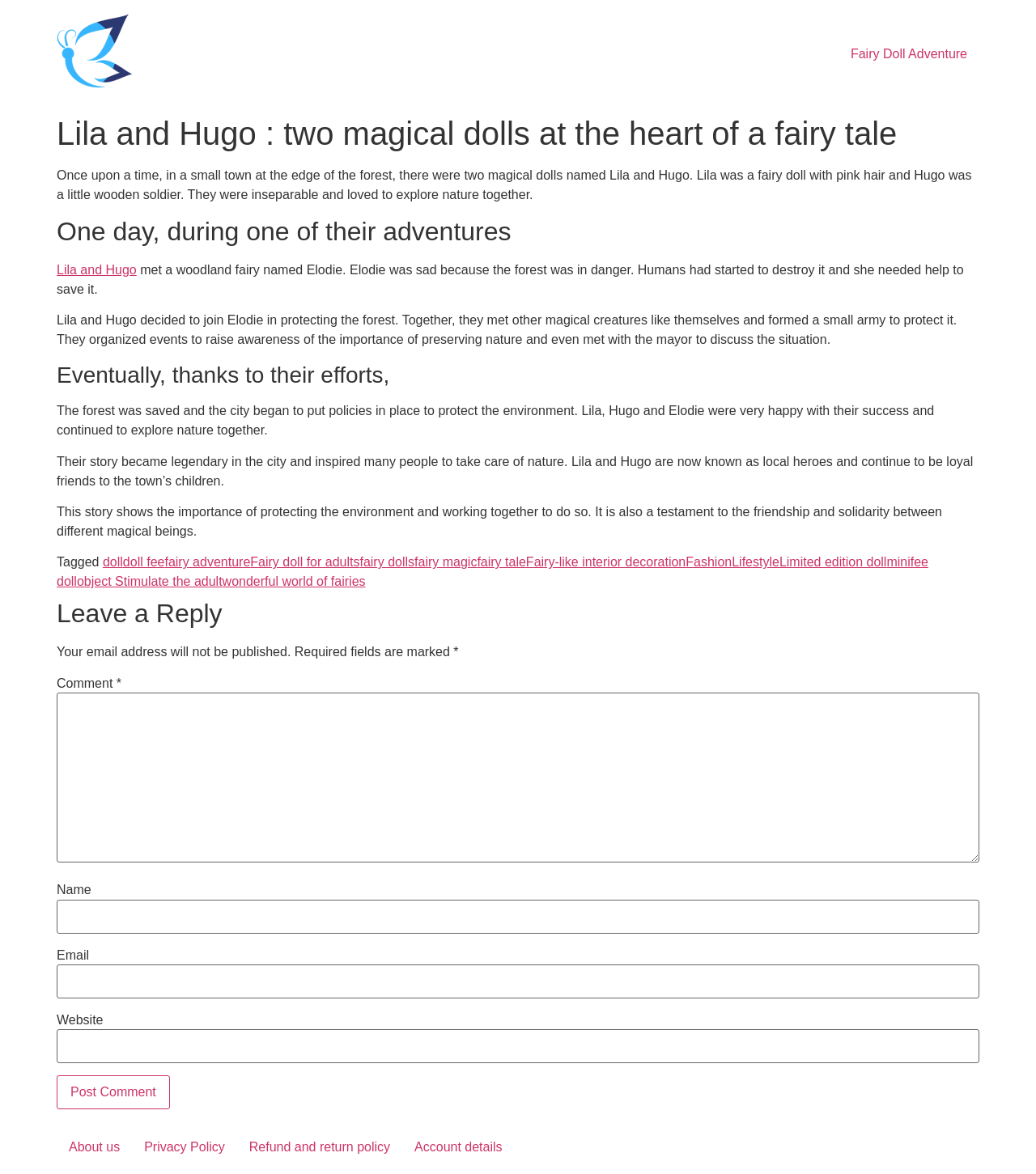Please identify the bounding box coordinates of the clickable area that will fulfill the following instruction: "Click the post comment button". The coordinates should be in the format of four float numbers between 0 and 1, i.e., [left, top, right, bottom].

[0.055, 0.916, 0.164, 0.945]